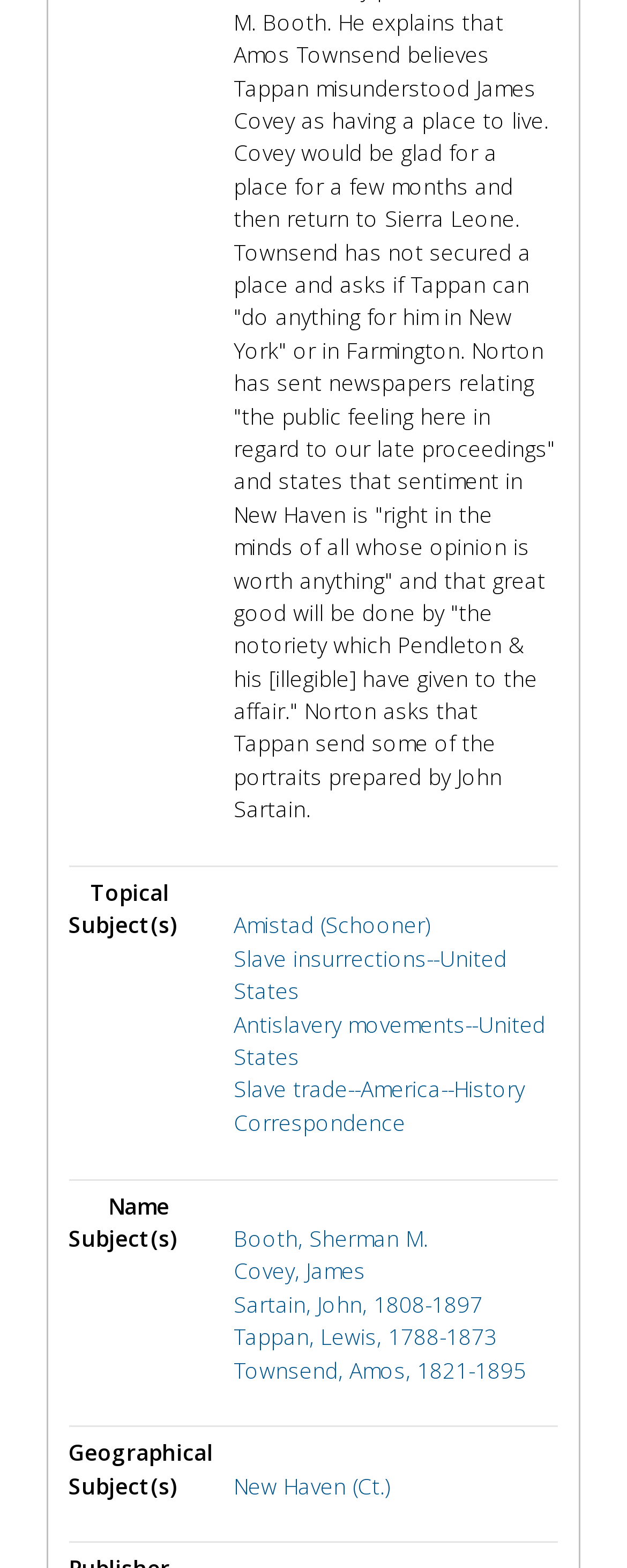Could you locate the bounding box coordinates for the section that should be clicked to accomplish this task: "View Amistad Schooner information".

[0.373, 0.58, 0.686, 0.6]